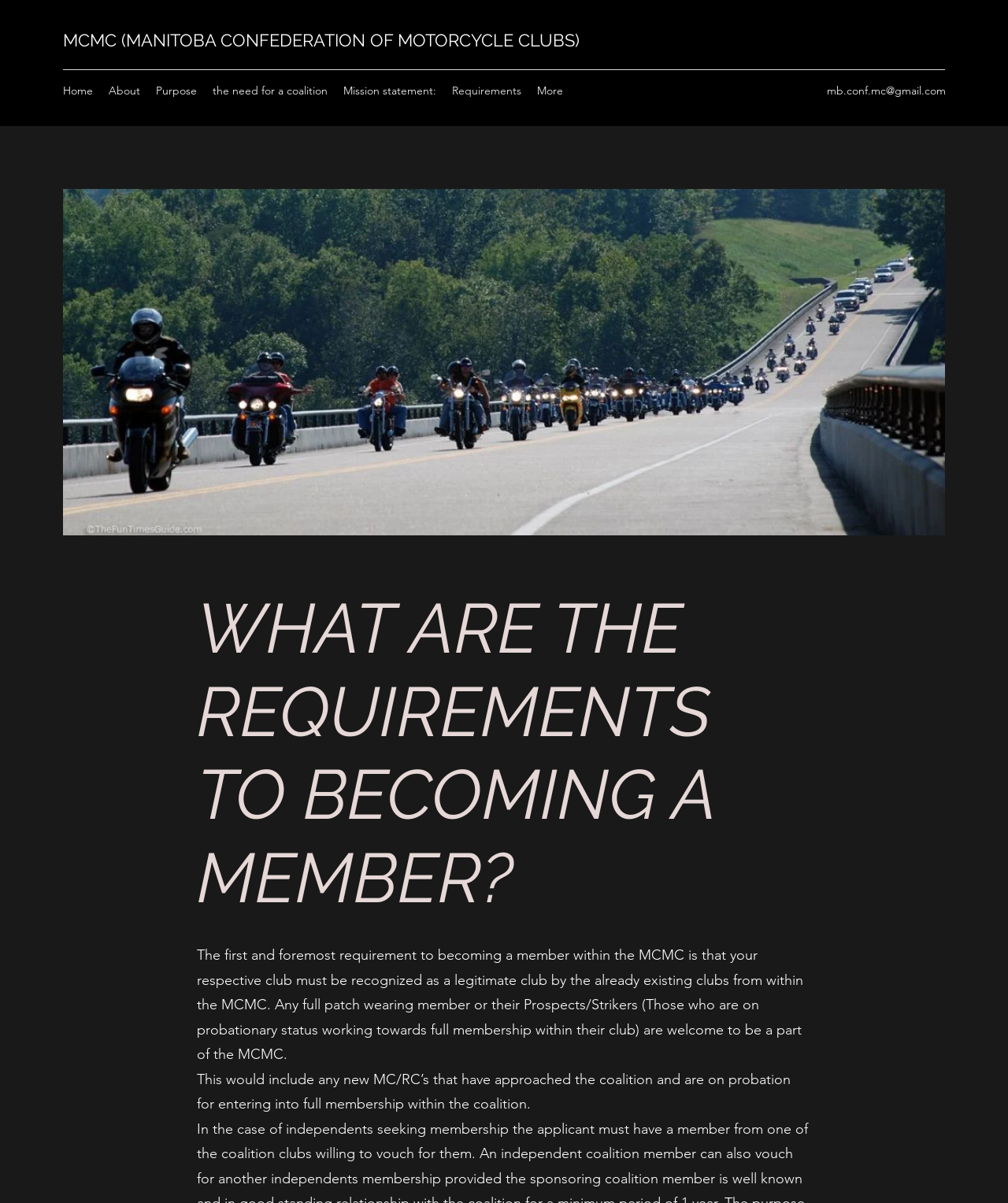Specify the bounding box coordinates of the element's area that should be clicked to execute the given instruction: "View the Requirements page". The coordinates should be four float numbers between 0 and 1, i.e., [left, top, right, bottom].

[0.441, 0.065, 0.525, 0.085]